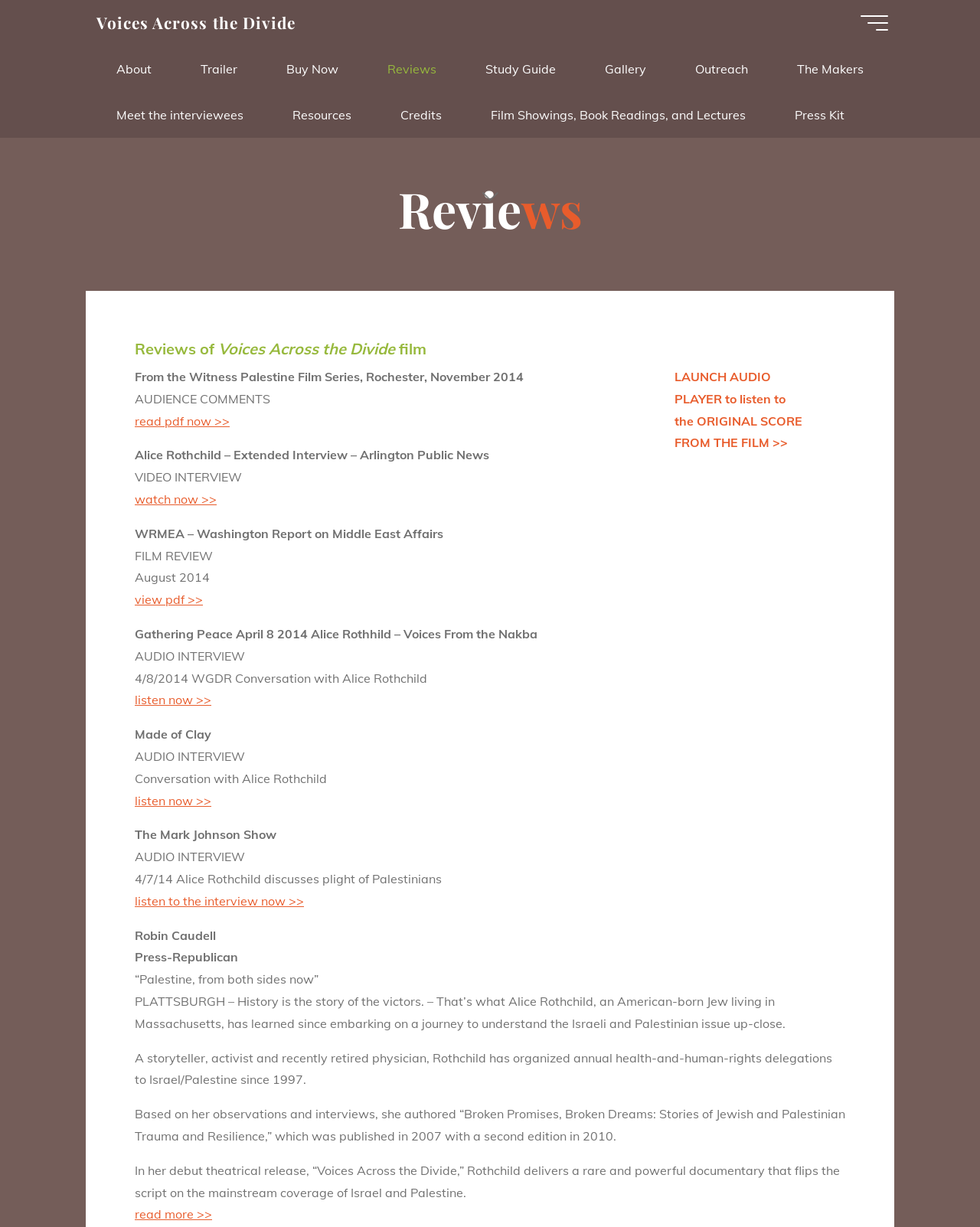Specify the bounding box coordinates (top-left x, top-left y, bottom-right x, bottom-right y) of the UI element in the screenshot that matches this description: Buy Now

[0.267, 0.037, 0.37, 0.075]